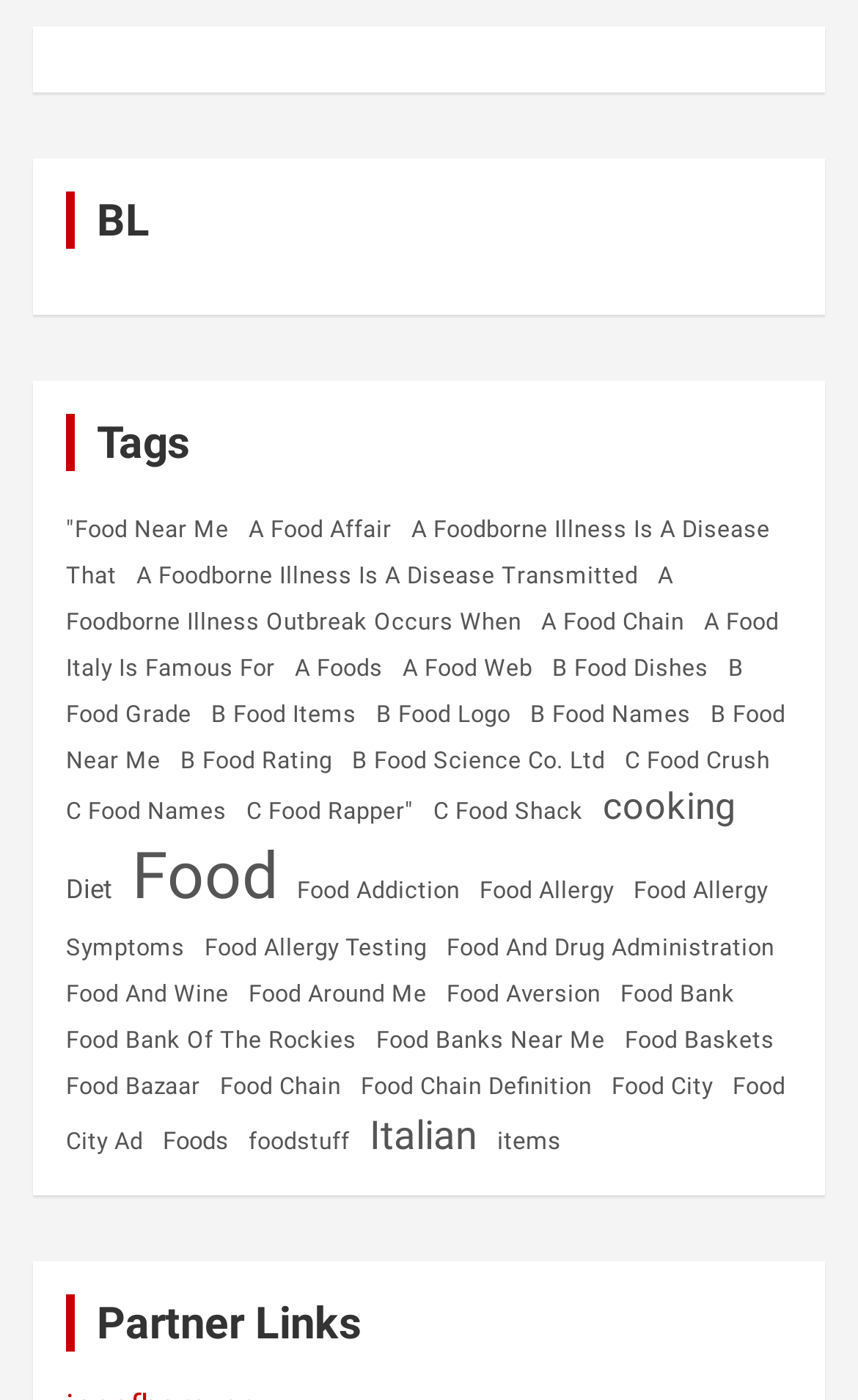Please determine the bounding box coordinates of the element's region to click in order to carry out the following instruction: "explore business ideas". The coordinates should be four float numbers between 0 and 1, i.e., [left, top, right, bottom].

None